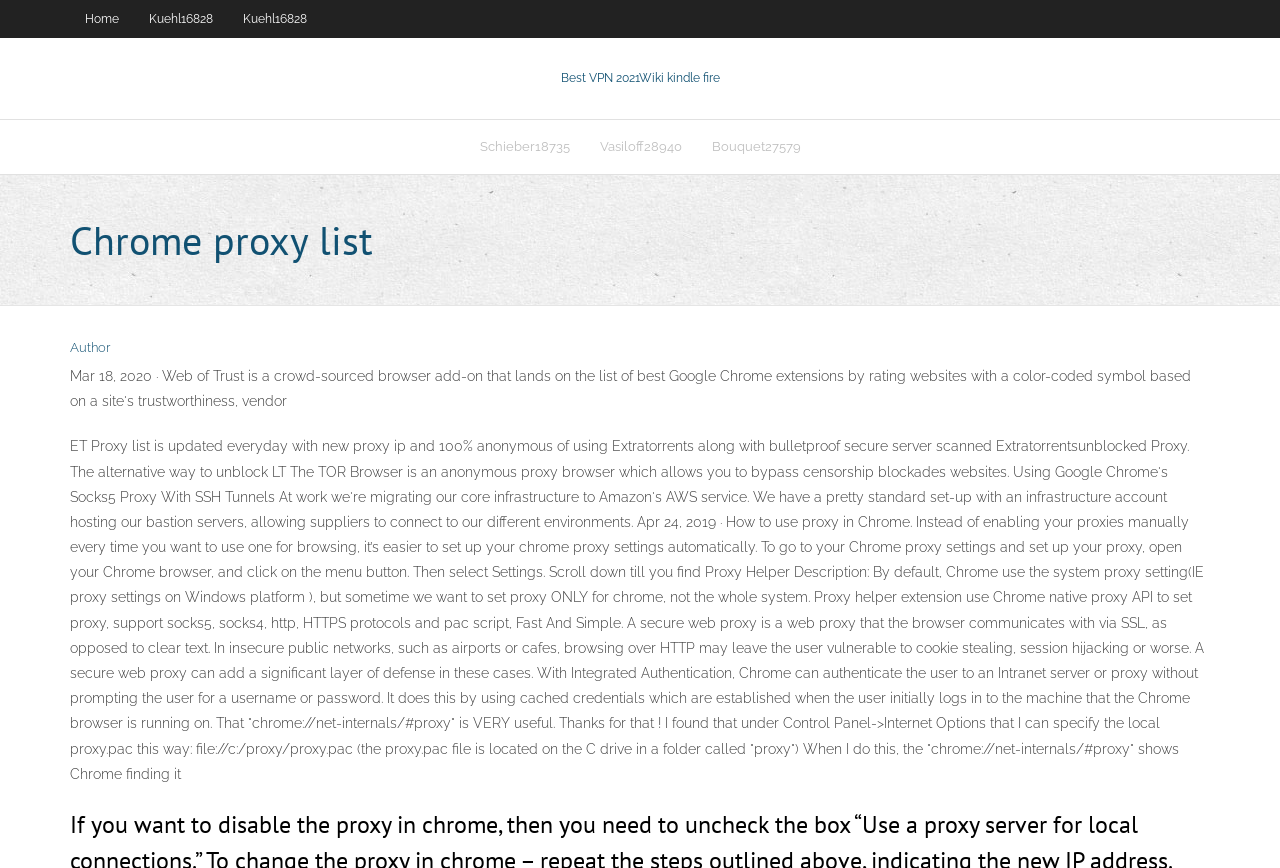Identify the bounding box of the HTML element described as: "Kuehl16828".

[0.178, 0.0, 0.252, 0.043]